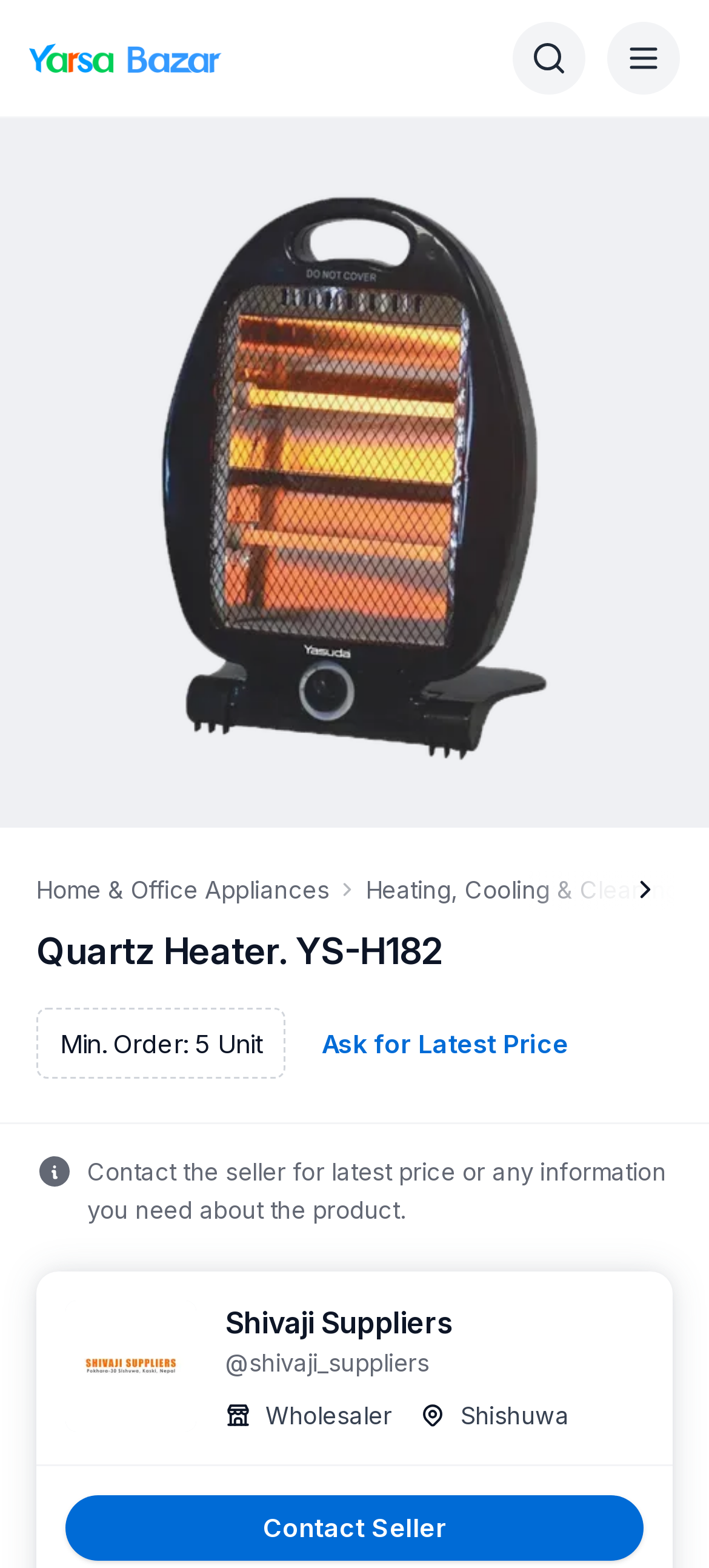Identify and provide the text of the main header on the webpage.

Quartz Heater. YS-H182